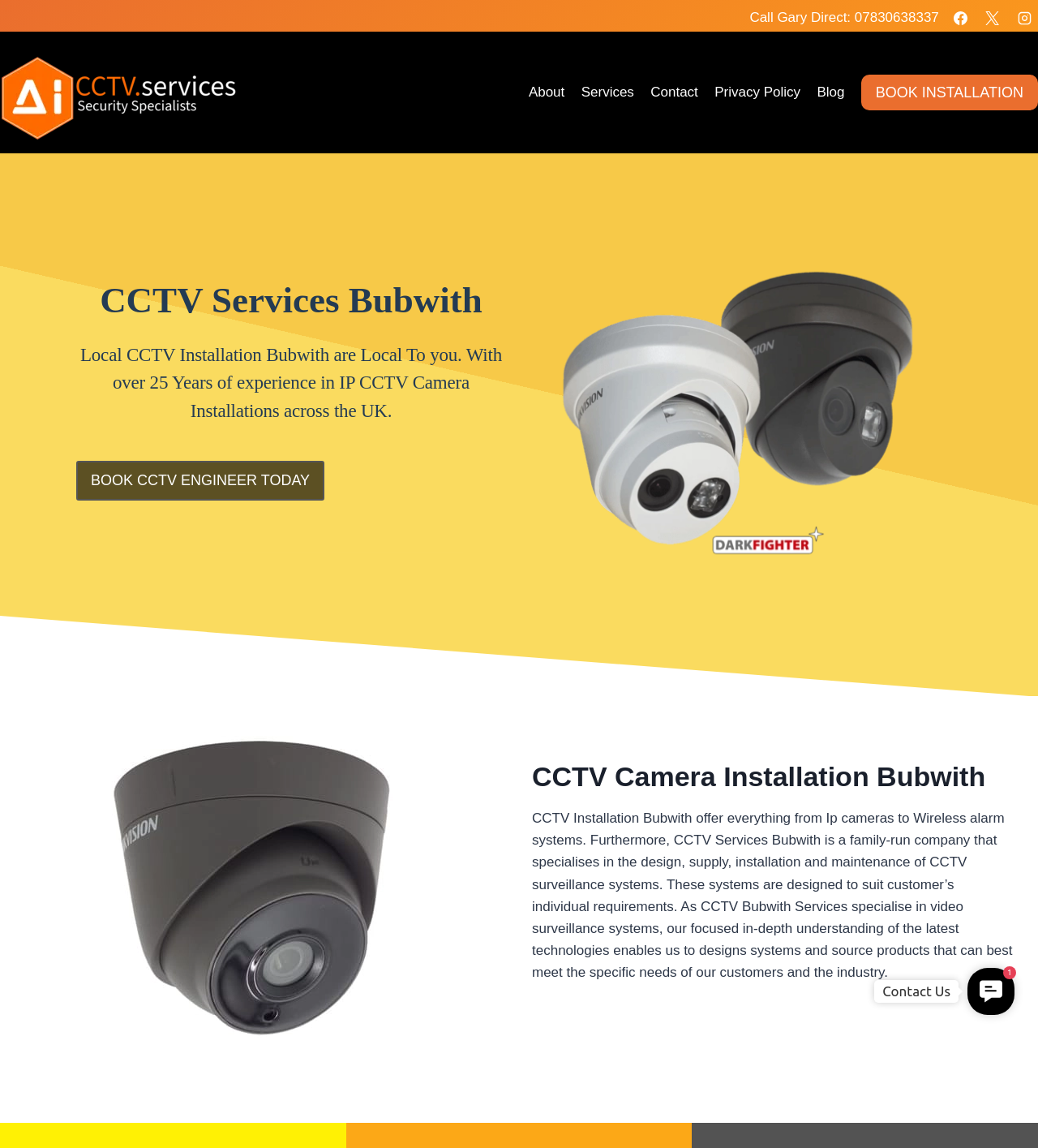Answer the following query with a single word or phrase:
What is the phone number to call for direct installation?

07830638337